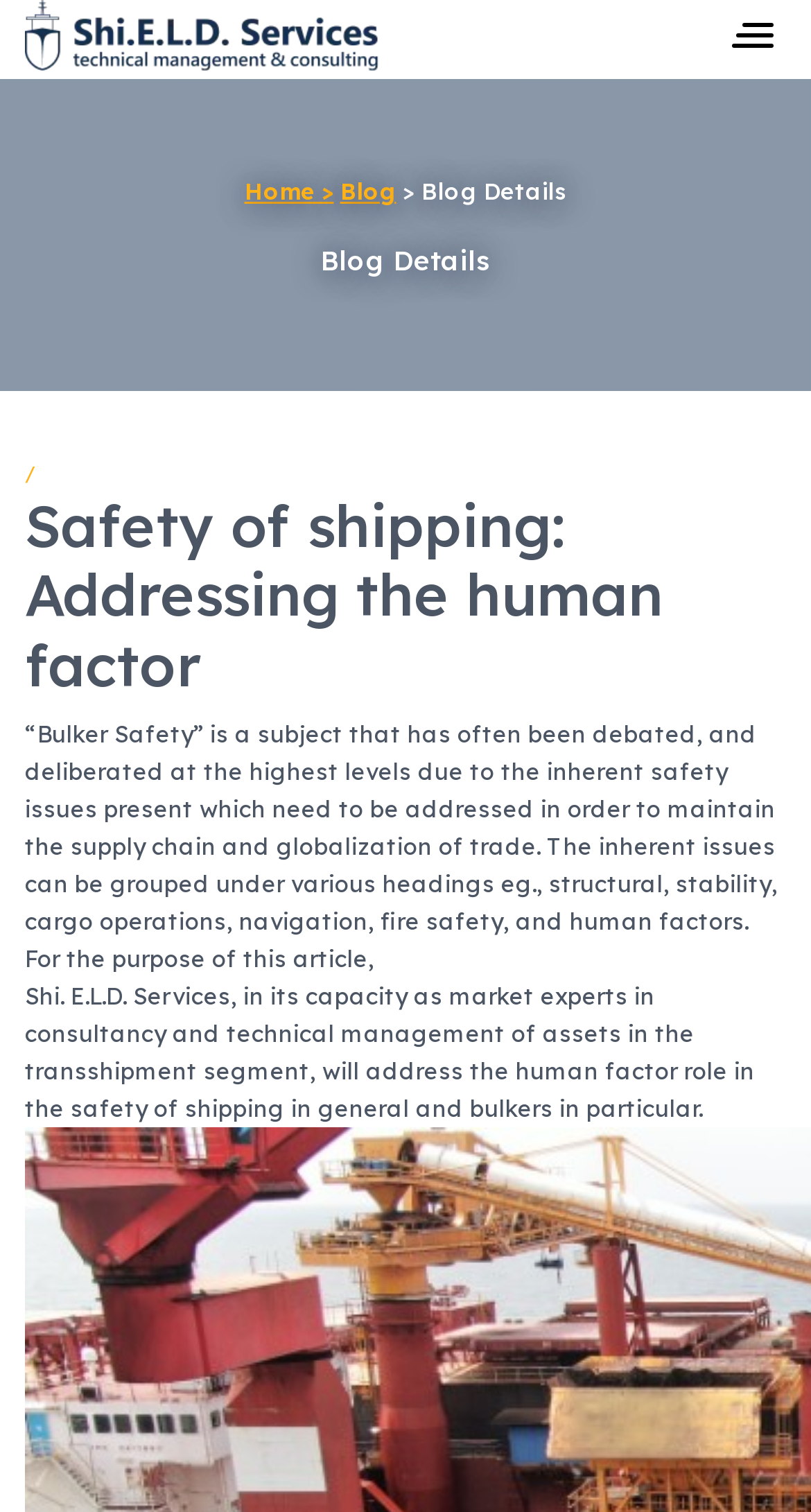What is the company name mentioned in the logo? From the image, respond with a single word or brief phrase.

Shieldserviceslogistics